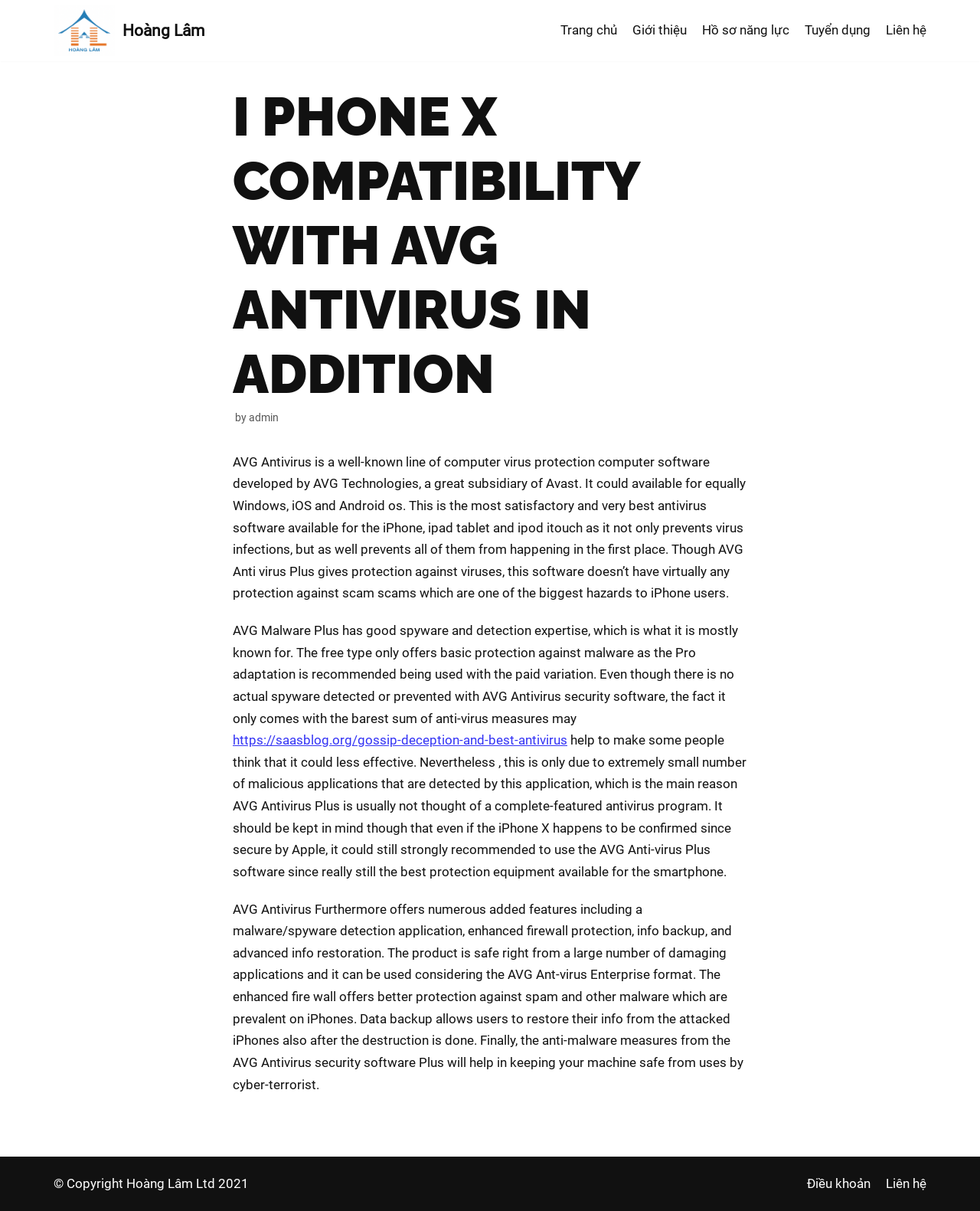Kindly respond to the following question with a single word or a brief phrase: 
Who is the author of the article?

admin